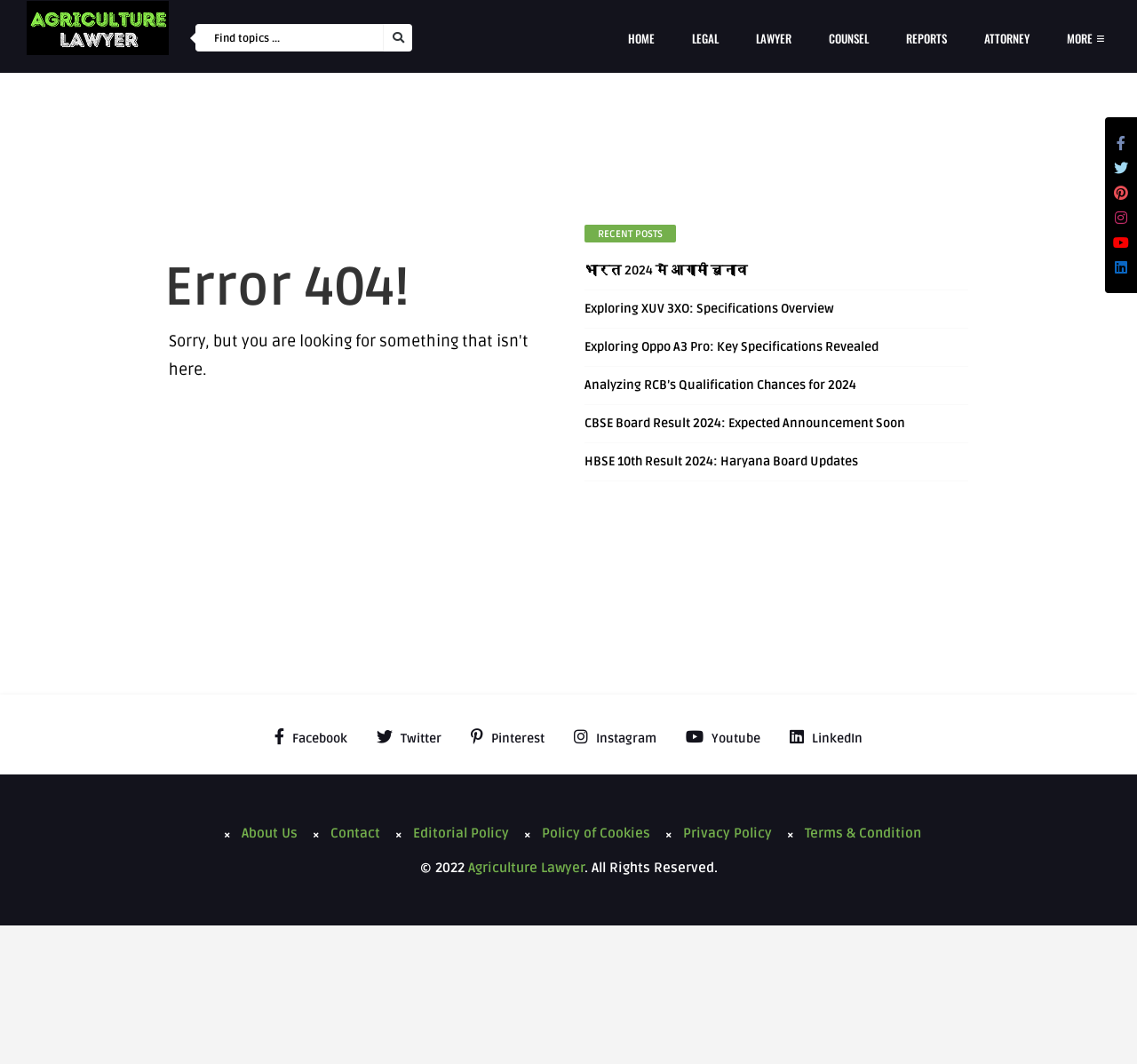Please study the image and answer the question comprehensively:
What is the copyright year mentioned at the bottom of the webpage?

The copyright information at the bottom of the webpage mentions the year 2022, indicating that the website's content is copyrighted from 2022 onwards.